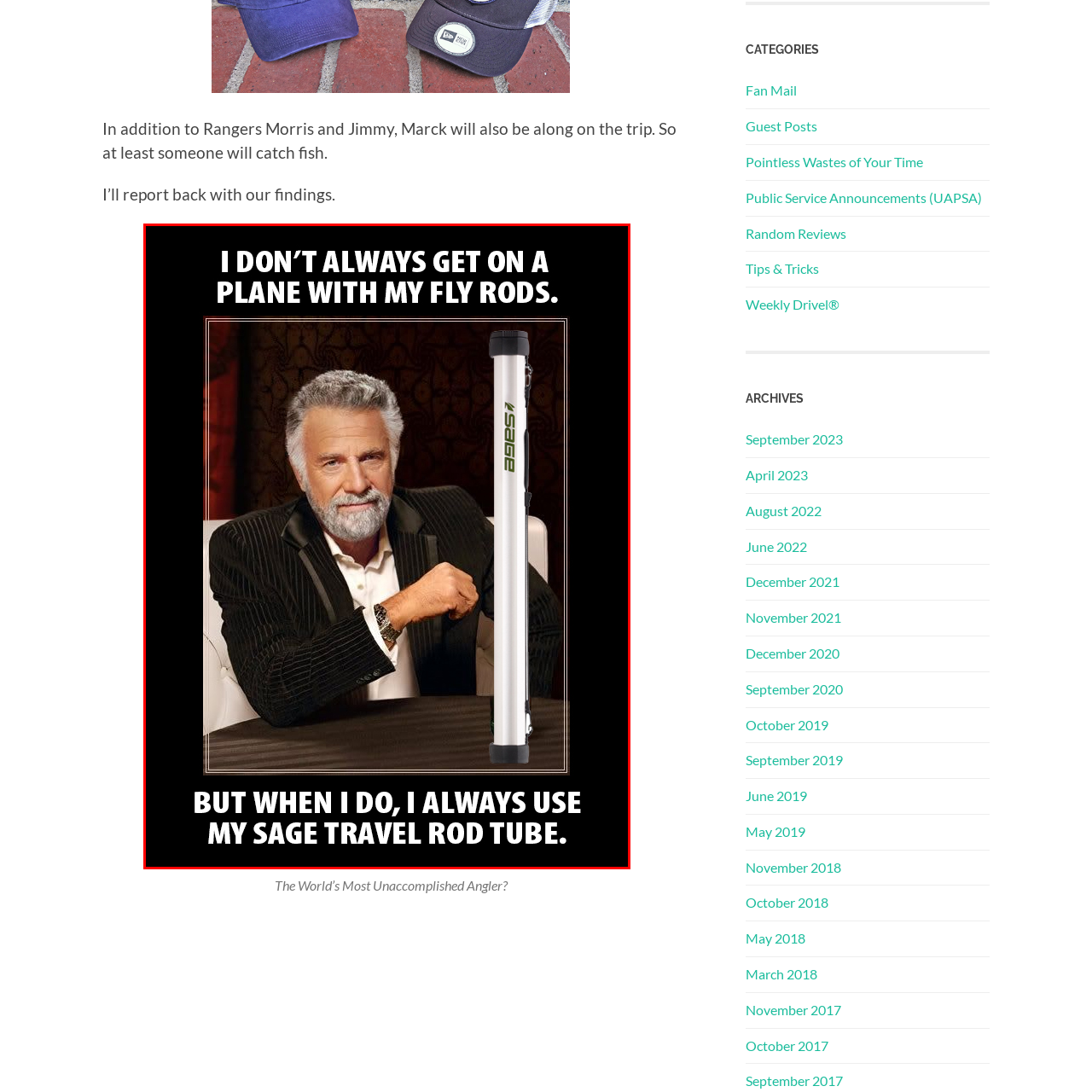Please examine the highlighted section of the image enclosed in the red rectangle and provide a comprehensive answer to the following question based on your observation: What color is the man's beard?

The man's beard is described as 'well-groomed gray', which suggests that it is a distinctive feature of his appearance. The gray color of his beard adds to his dignified and suave look.